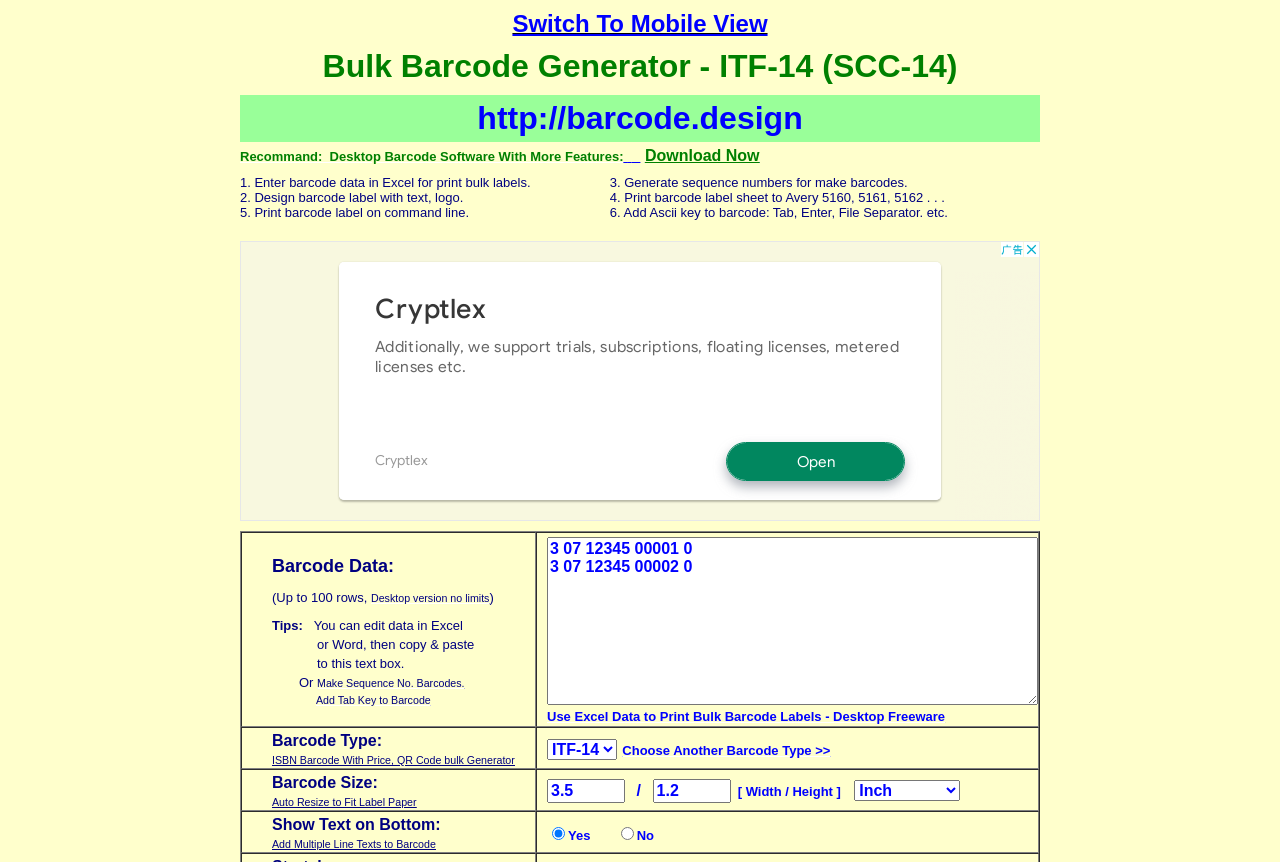Please locate the bounding box coordinates for the element that should be clicked to achieve the following instruction: "Switch to mobile view". Ensure the coordinates are given as four float numbers between 0 and 1, i.e., [left, top, right, bottom].

[0.4, 0.026, 0.6, 0.039]